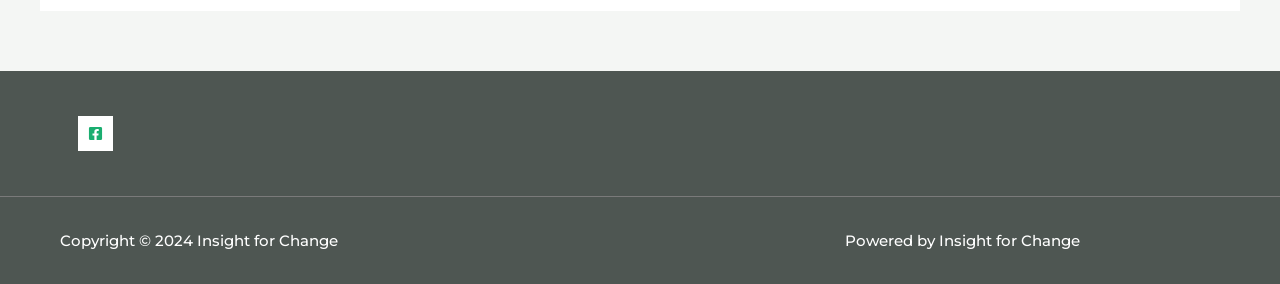Determine the bounding box coordinates (top-left x, top-left y, bottom-right x, bottom-right y) of the UI element described in the following text: aria-label="Facebook"

[0.061, 0.408, 0.089, 0.531]